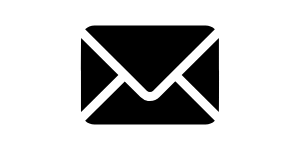Generate an elaborate caption for the given image.

The image features a classic envelope icon, representing communication and correspondence. This symbol is commonly associated with email, messaging services, and other forms of digital communication, signifying the importance of staying connected and the ease of sending information electronically. In the context of the surrounding content, it may pertain to contacting Certified Translation Services, which specializes in translations of bank documents and other legal texts, offering a user-friendly approach to their services through online and email communication.